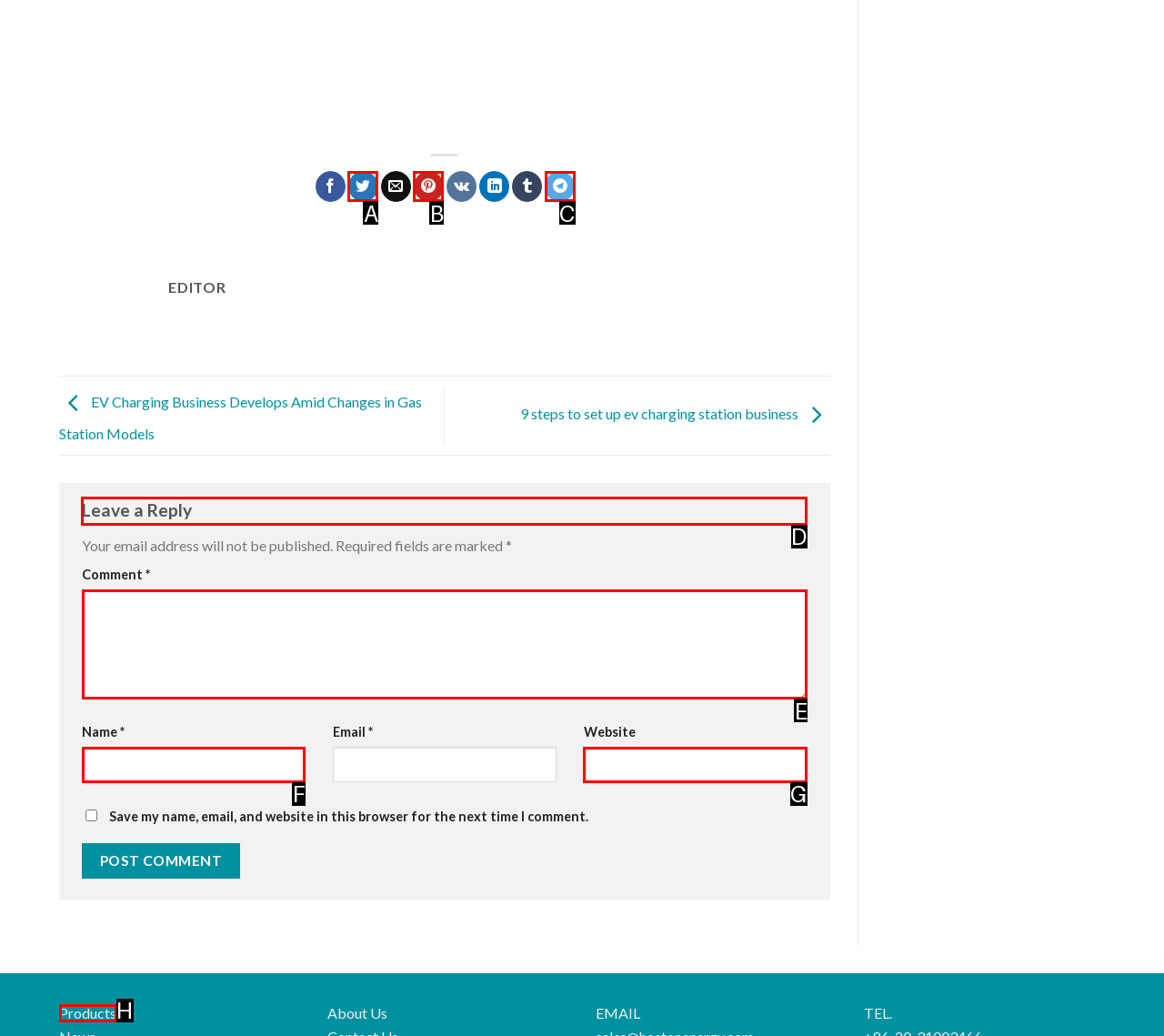Select the UI element that should be clicked to execute the following task: Find out about upcoming Yoga Trails events
Provide the letter of the correct choice from the given options.

None